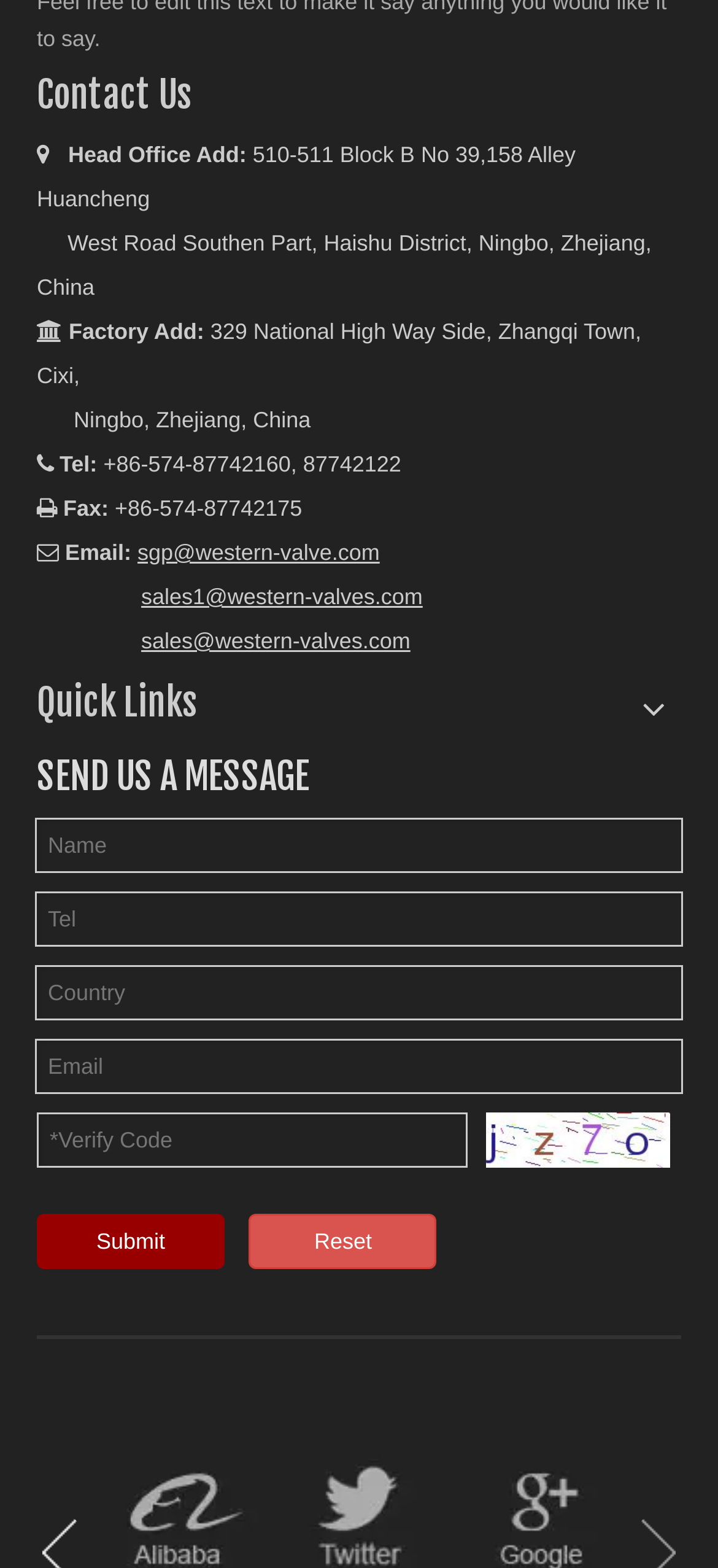Using the provided element description: "sgp@western-valve.com", determine the bounding box coordinates of the corresponding UI element in the screenshot.

[0.192, 0.253, 0.529, 0.27]